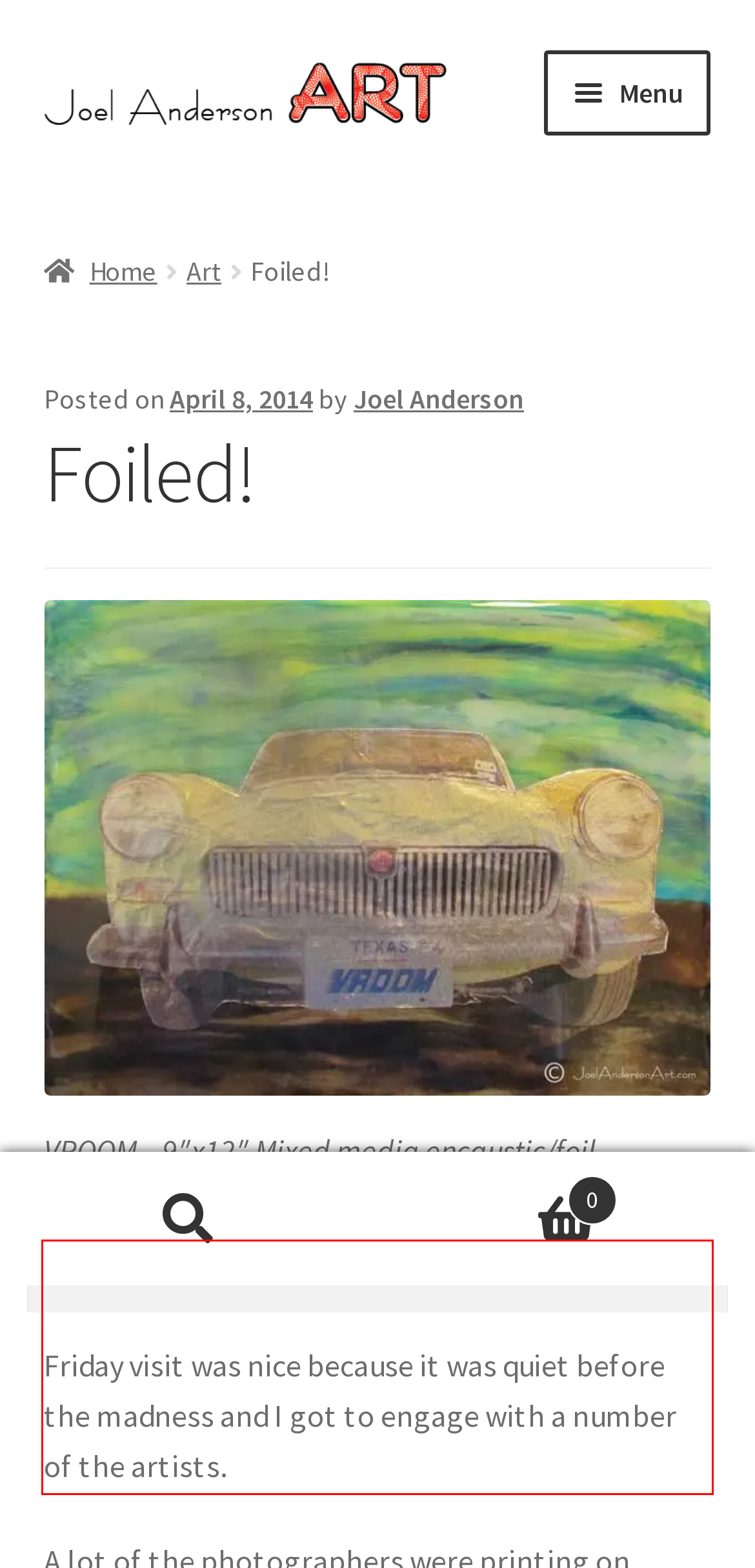Please look at the webpage screenshot and extract the text enclosed by the red bounding box.

Houston hosts an epic art festival every year in Memorial Park. I attended this year twice. The Friday visit was nice because it was quiet before the madness and I got to engage with a number of the artists.